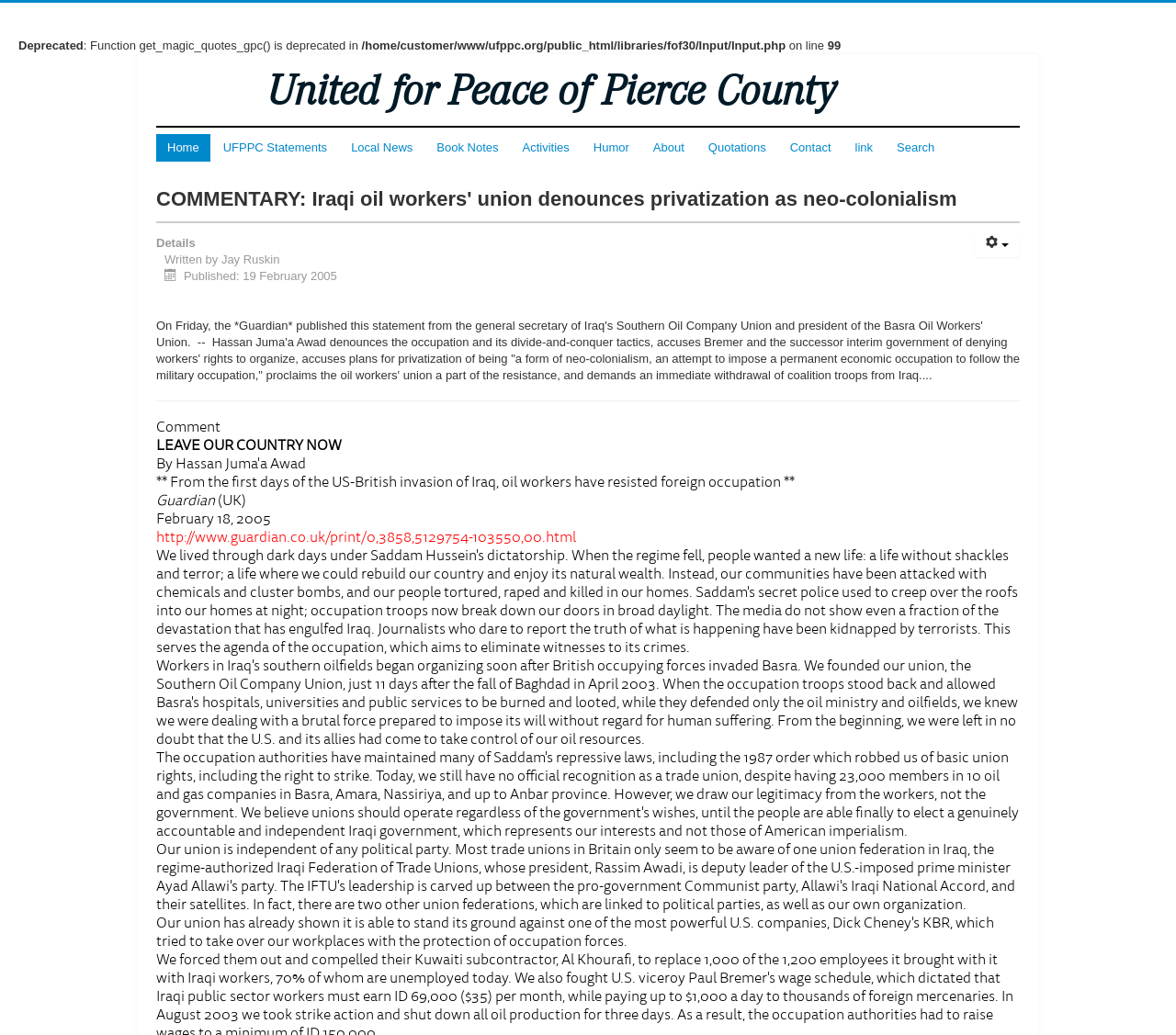Please examine the image and provide a detailed answer to the question: When was the article published?

The publication date of the article can be found in the time element, which says 'Published: 19 February 2005'. This indicates that the article was published on 19 February 2005.